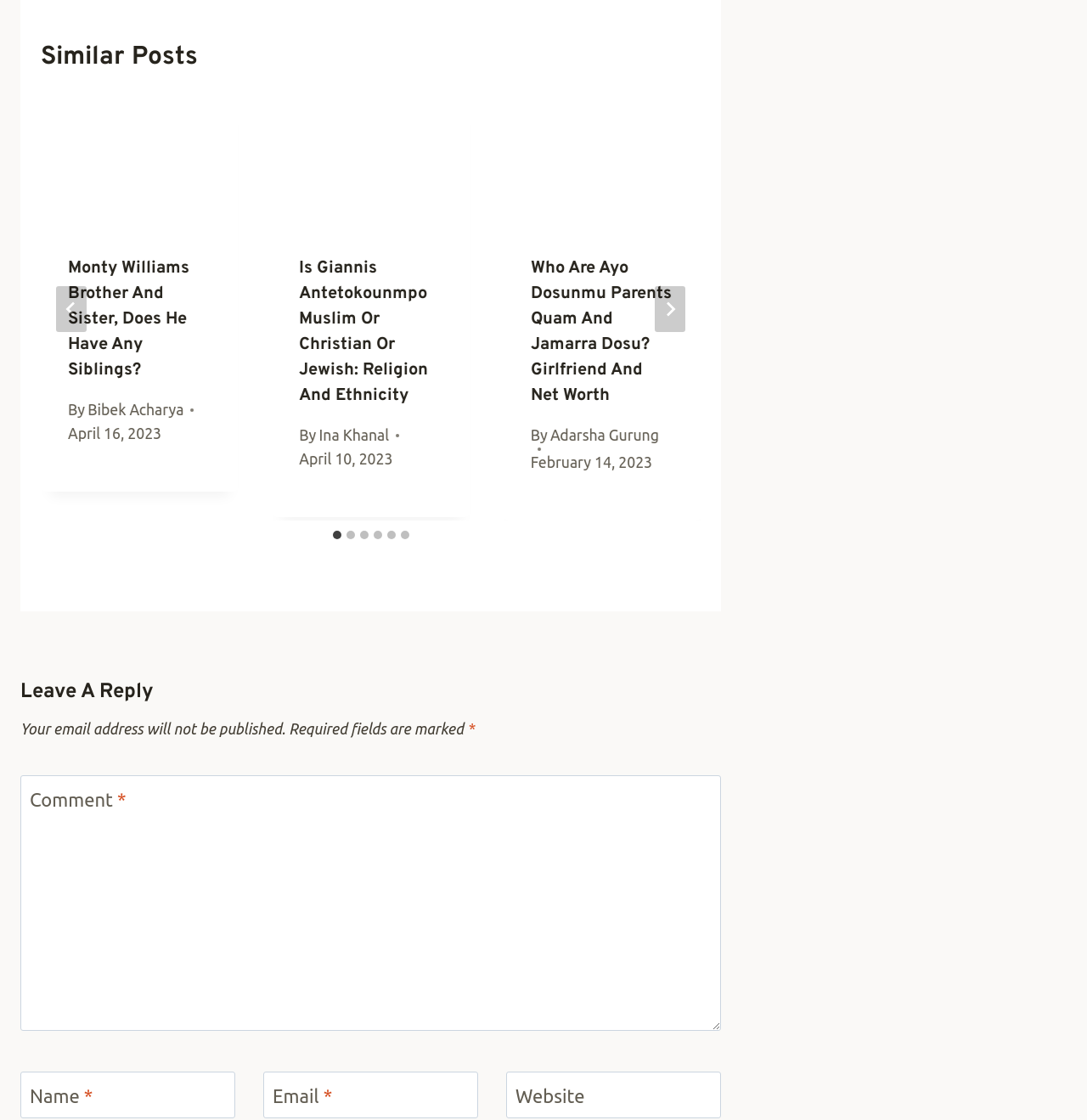Find the bounding box coordinates of the clickable element required to execute the following instruction: "Click the 'Next' button". Provide the coordinates as four float numbers between 0 and 1, i.e., [left, top, right, bottom].

[0.602, 0.255, 0.63, 0.296]